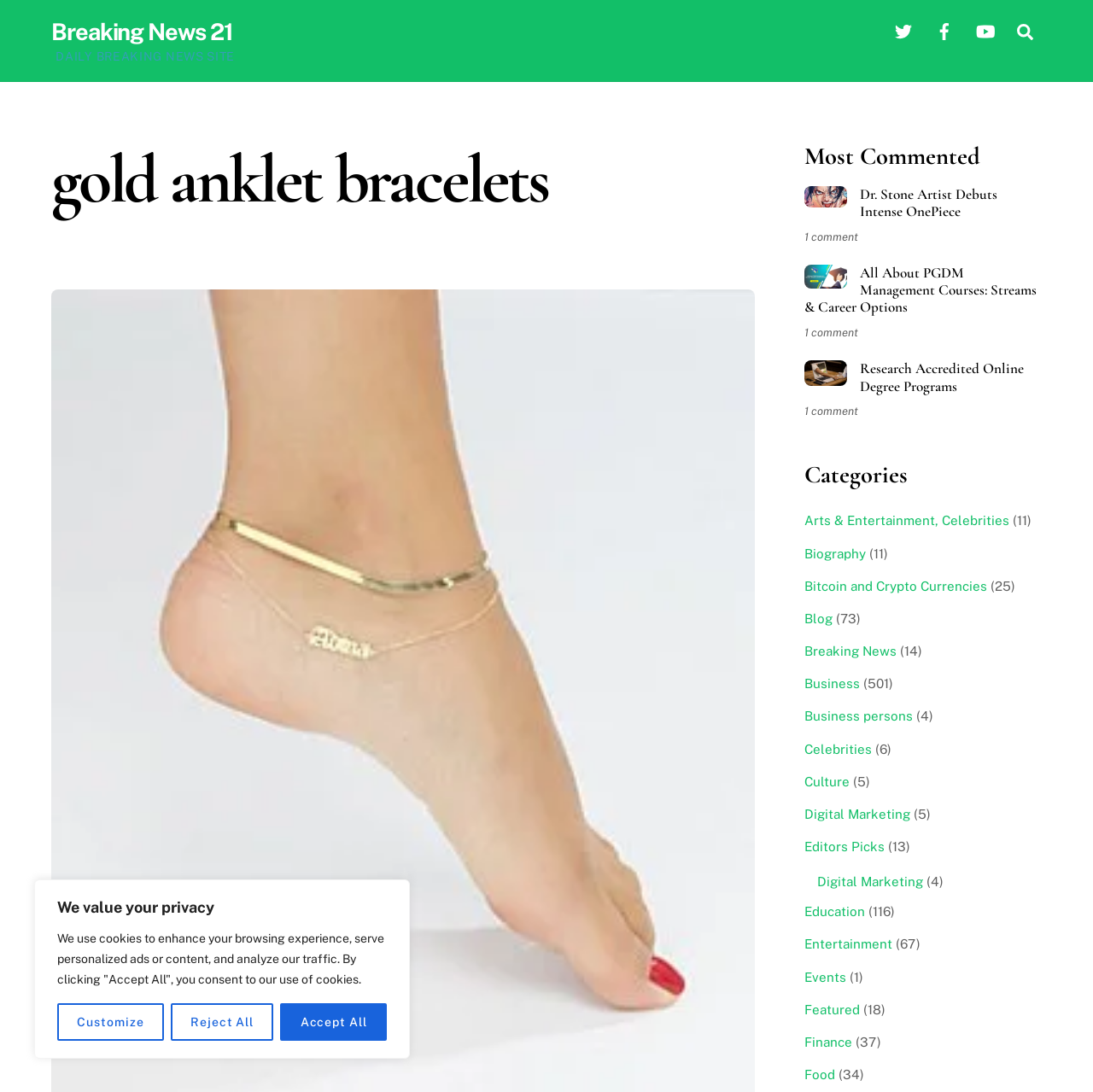Identify the bounding box coordinates for the UI element described by the following text: "Car Insurance". Provide the coordinates as four float numbers between 0 and 1, in the format [left, top, right, bottom].

None